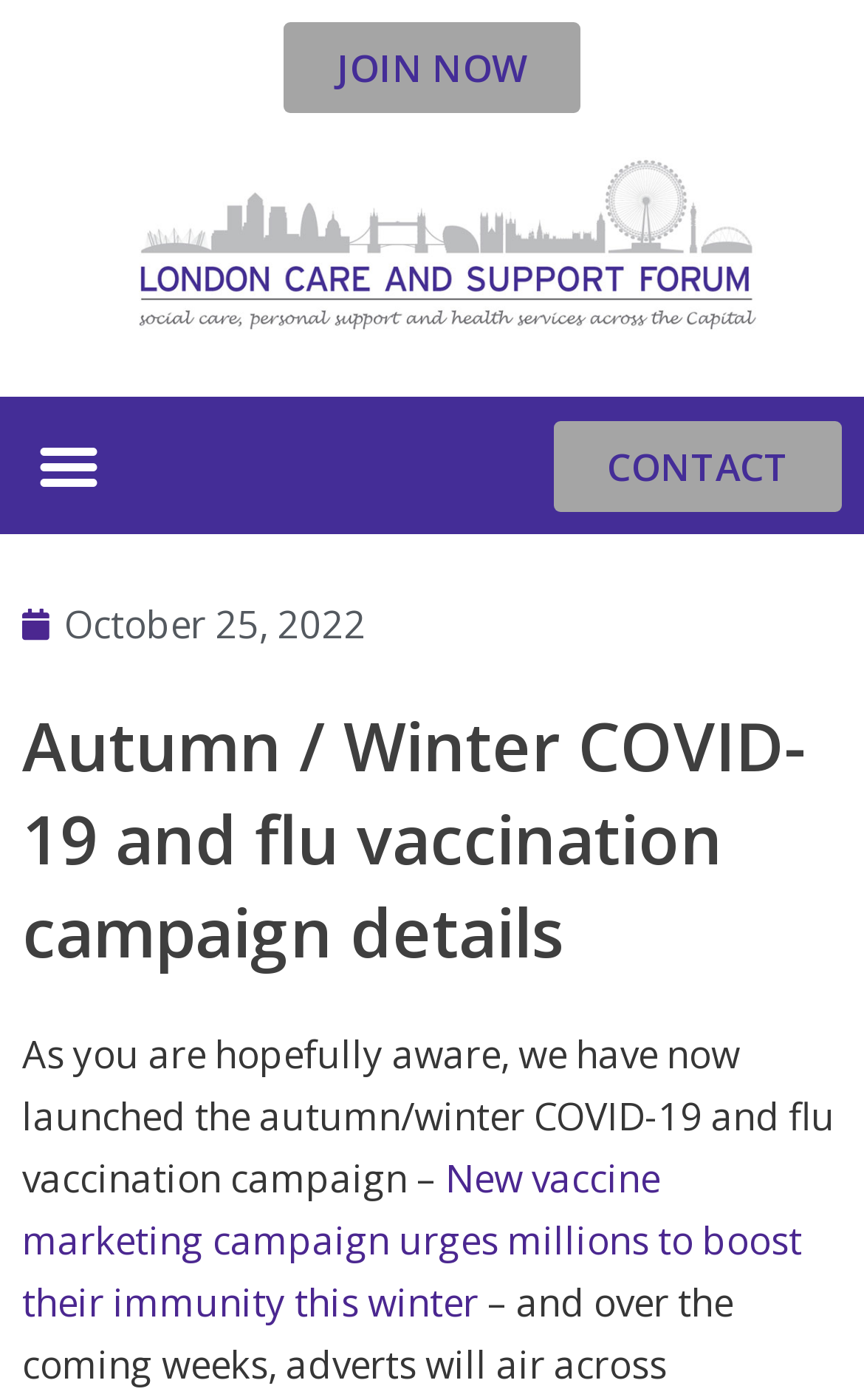Please provide the bounding box coordinates for the UI element as described: "October 25, 2022". The coordinates must be four floats between 0 and 1, represented as [left, top, right, bottom].

[0.026, 0.424, 0.423, 0.469]